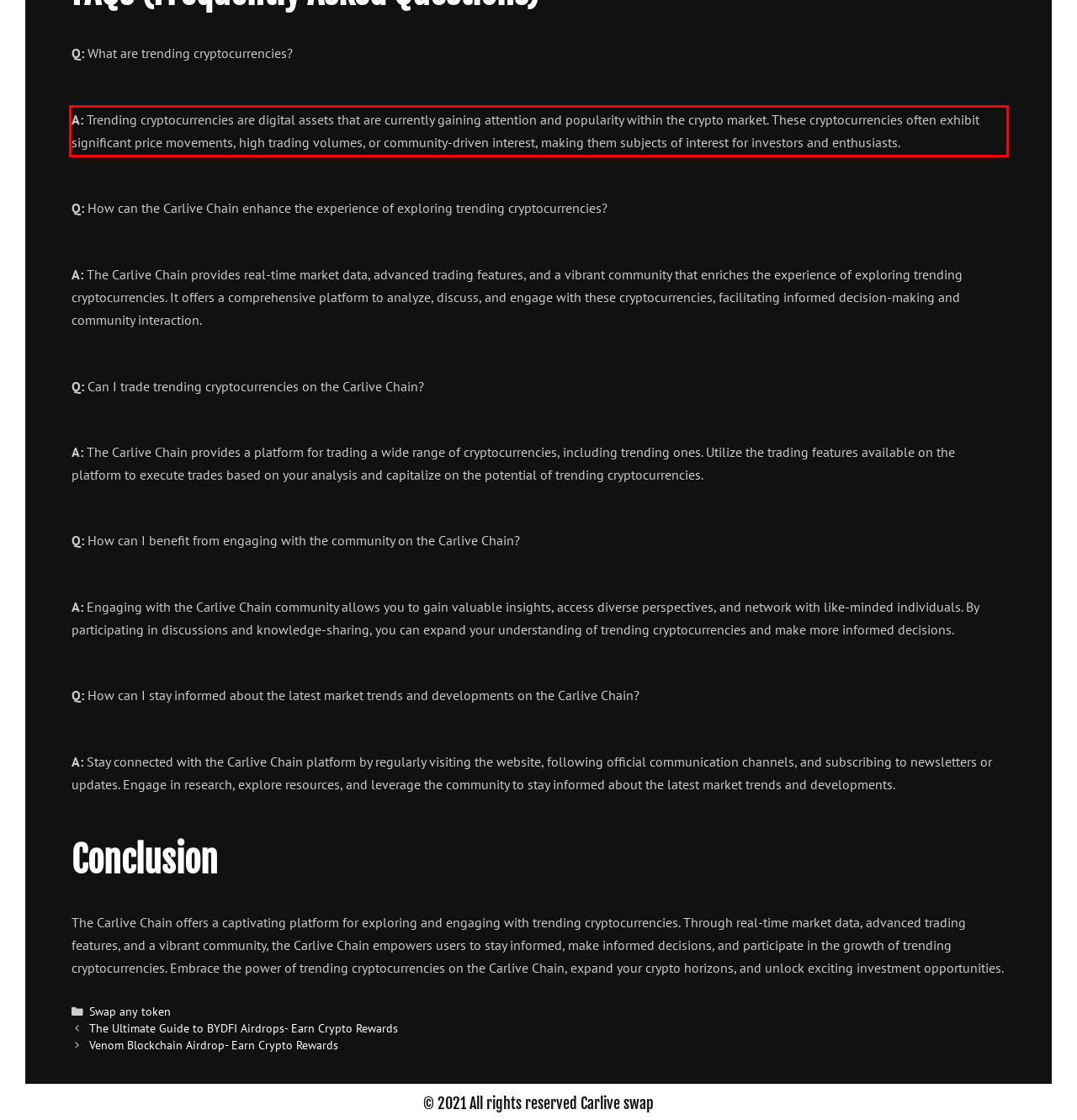You have a screenshot with a red rectangle around a UI element. Recognize and extract the text within this red bounding box using OCR.

A: Trending cryptocurrencies are digital assets that are currently gaining attention and popularity within the crypto market. These cryptocurrencies often exhibit significant price movements, high trading volumes, or community-driven interest, making them subjects of interest for investors and enthusiasts.